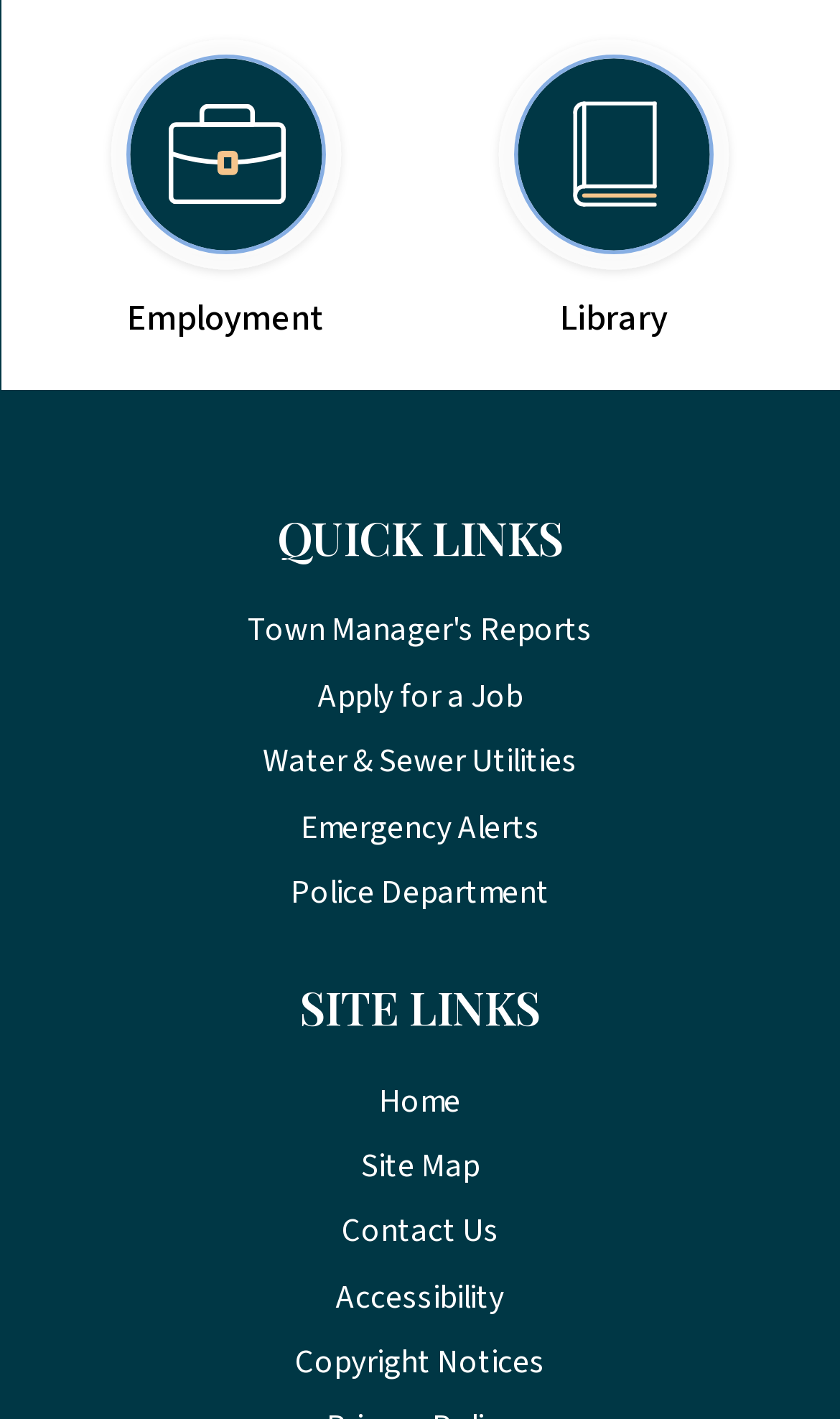Find the bounding box coordinates of the clickable region needed to perform the following instruction: "Get Emergency Alerts". The coordinates should be provided as four float numbers between 0 and 1, i.e., [left, top, right, bottom].

[0.358, 0.566, 0.642, 0.599]